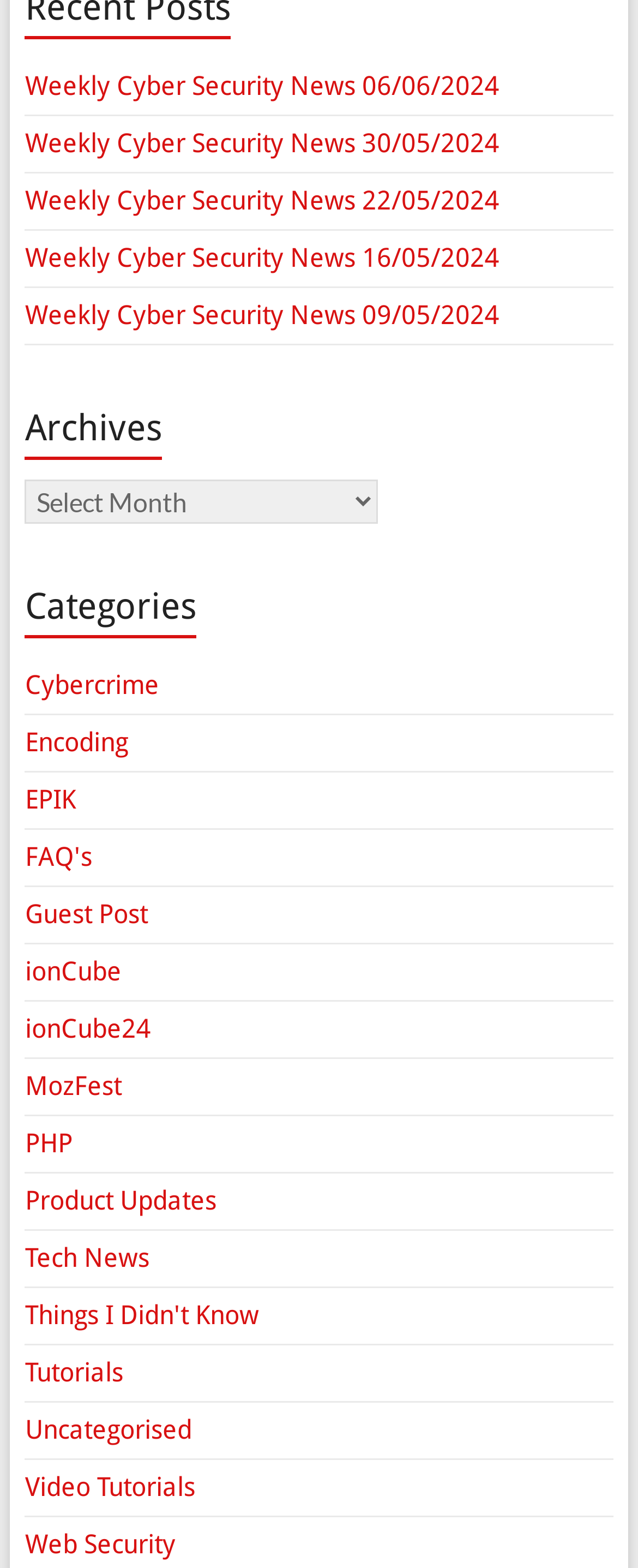Please identify the coordinates of the bounding box that should be clicked to fulfill this instruction: "Learn about Web Security".

[0.039, 0.975, 0.275, 0.995]